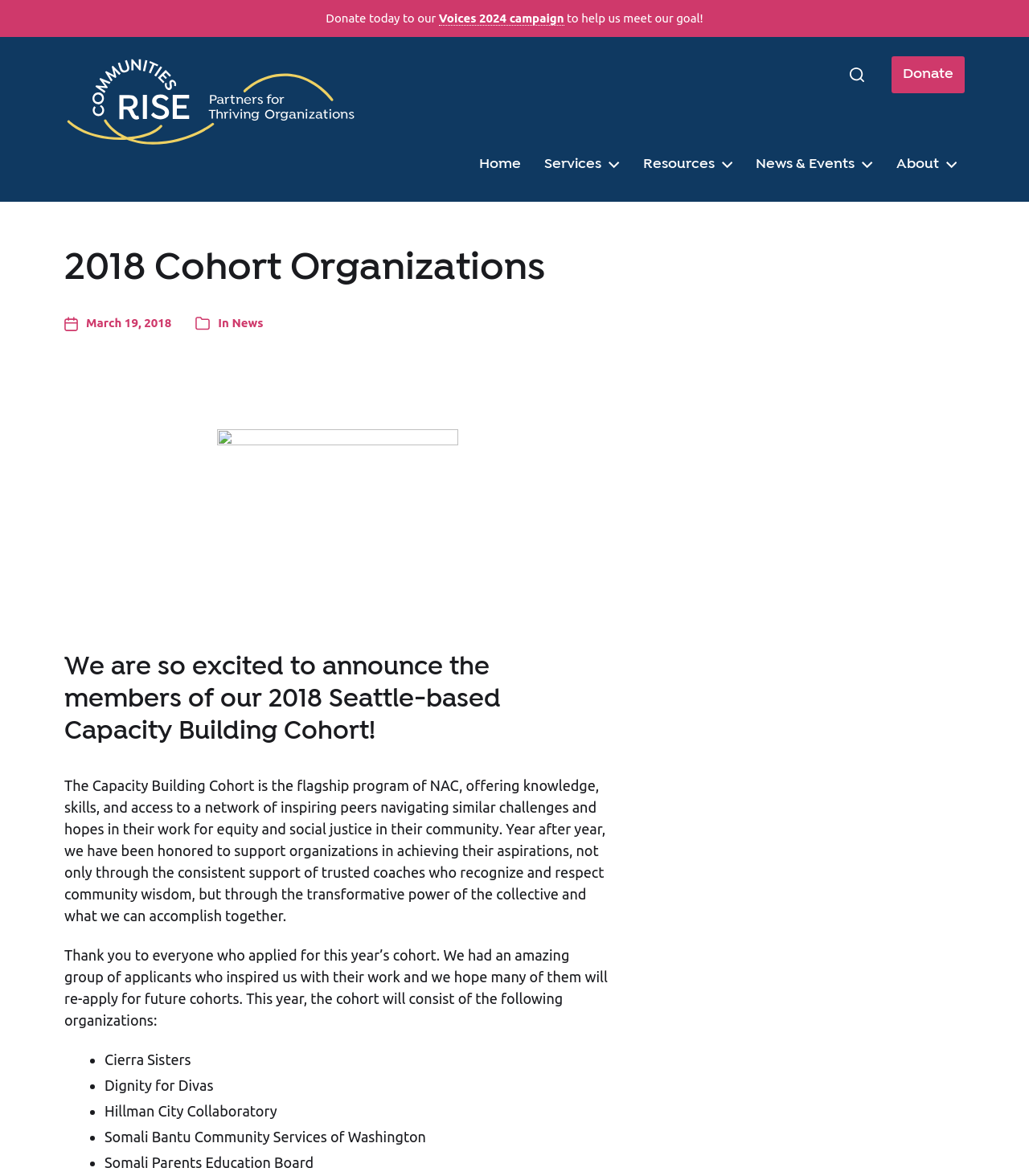What is the theme of the work of the organizations in the cohort?
Please look at the screenshot and answer using one word or phrase.

Equity and social justice